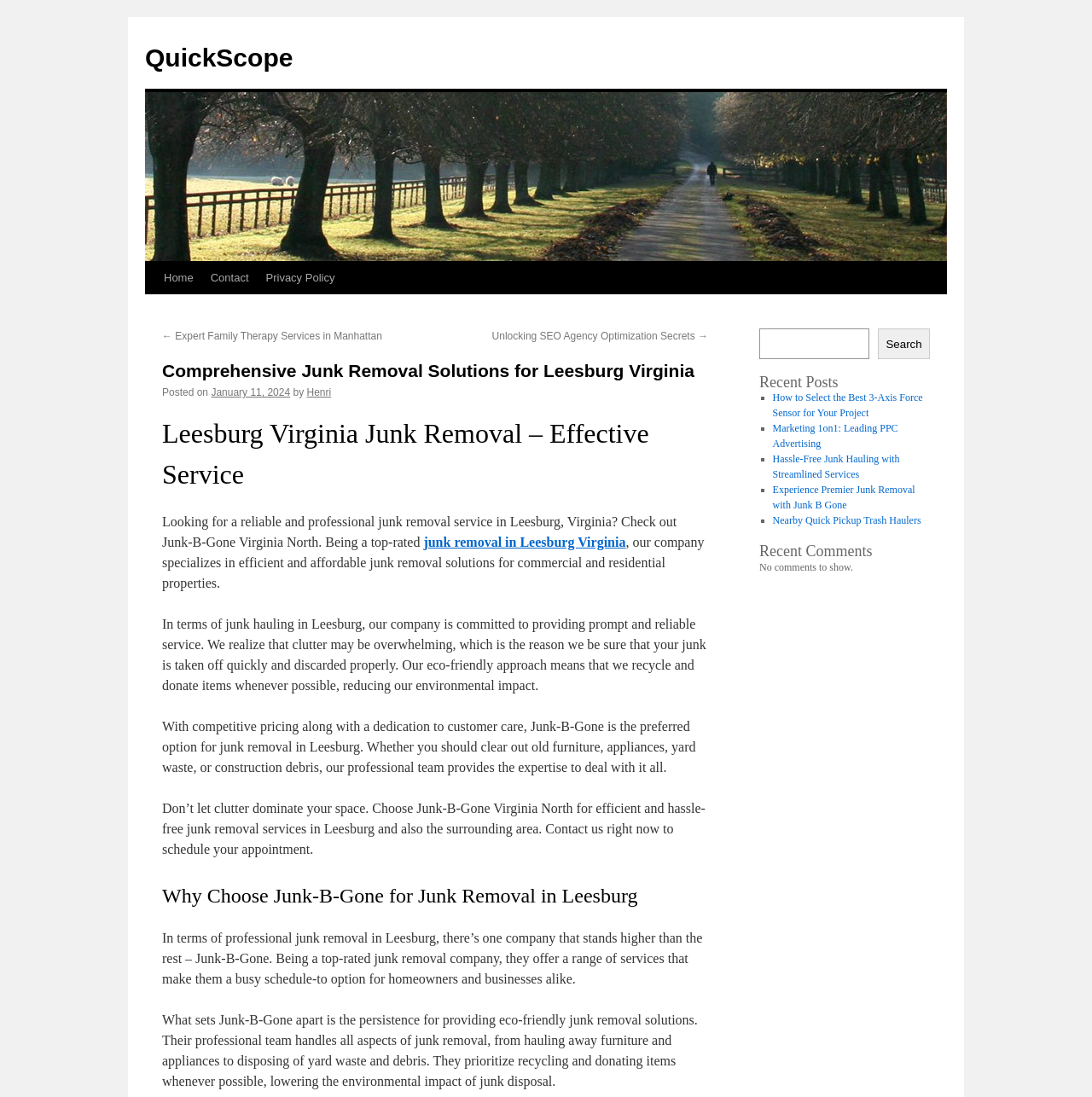Locate the bounding box coordinates of the element to click to perform the following action: 'Learn more about 'Junk Removal in Leesburg Virginia''. The coordinates should be given as four float values between 0 and 1, in the form of [left, top, right, bottom].

[0.388, 0.488, 0.573, 0.501]